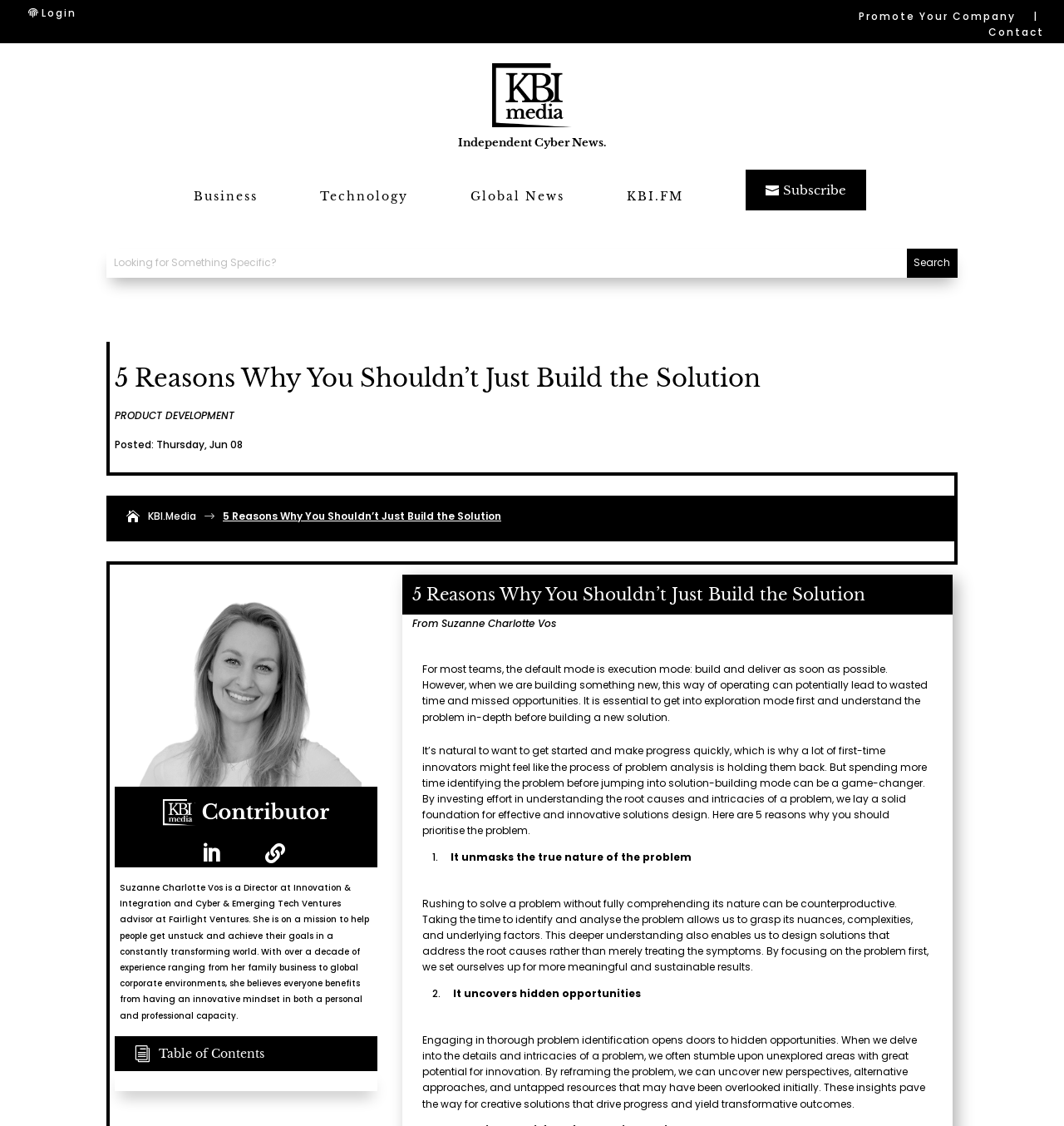Reply to the question with a brief word or phrase: What is the benefit of spending more time on problem identification?

Unmasks the true nature of the problem